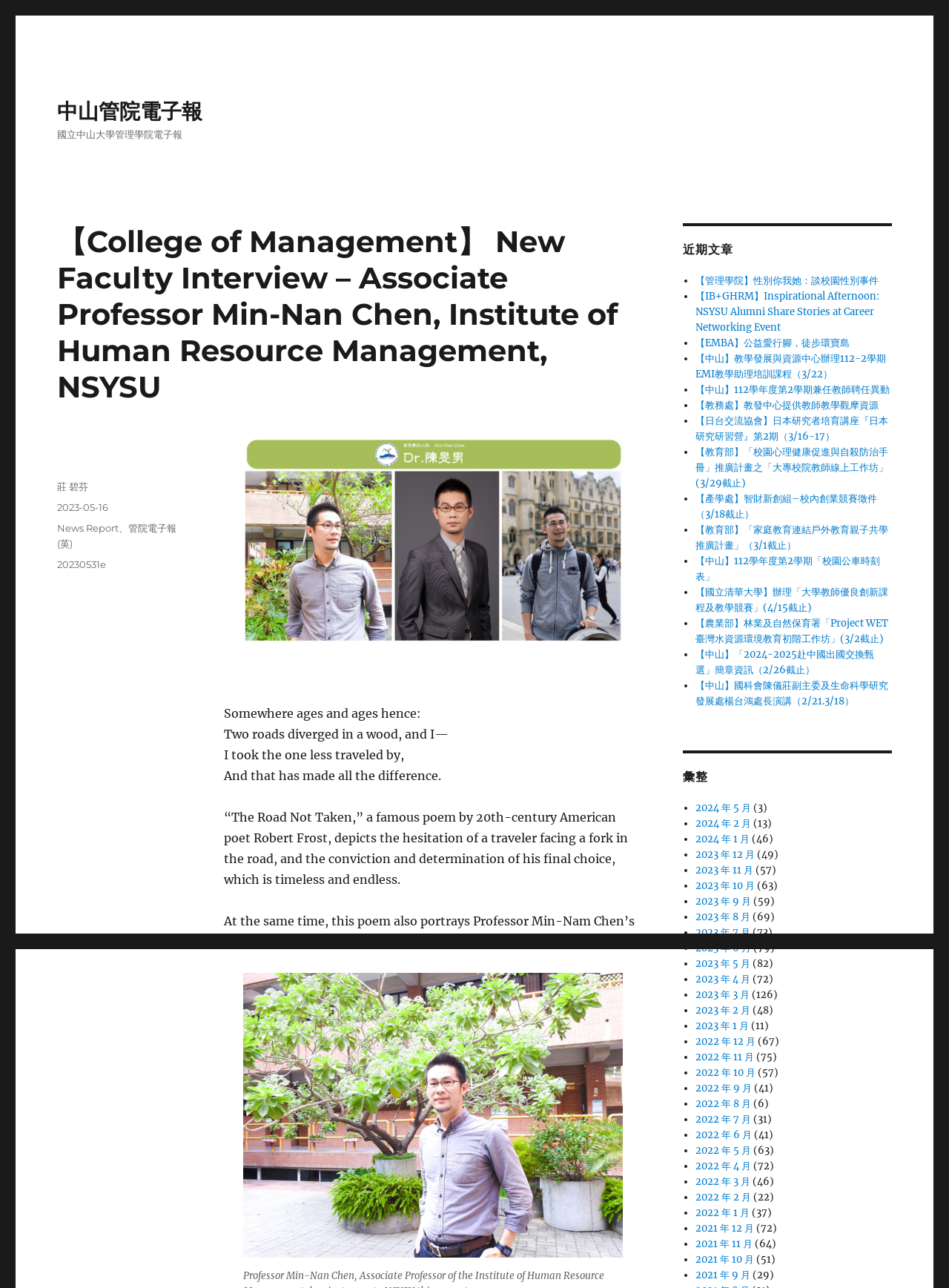Indicate the bounding box coordinates of the clickable region to achieve the following instruction: "view the faculty interview."

[0.256, 0.339, 0.656, 0.504]